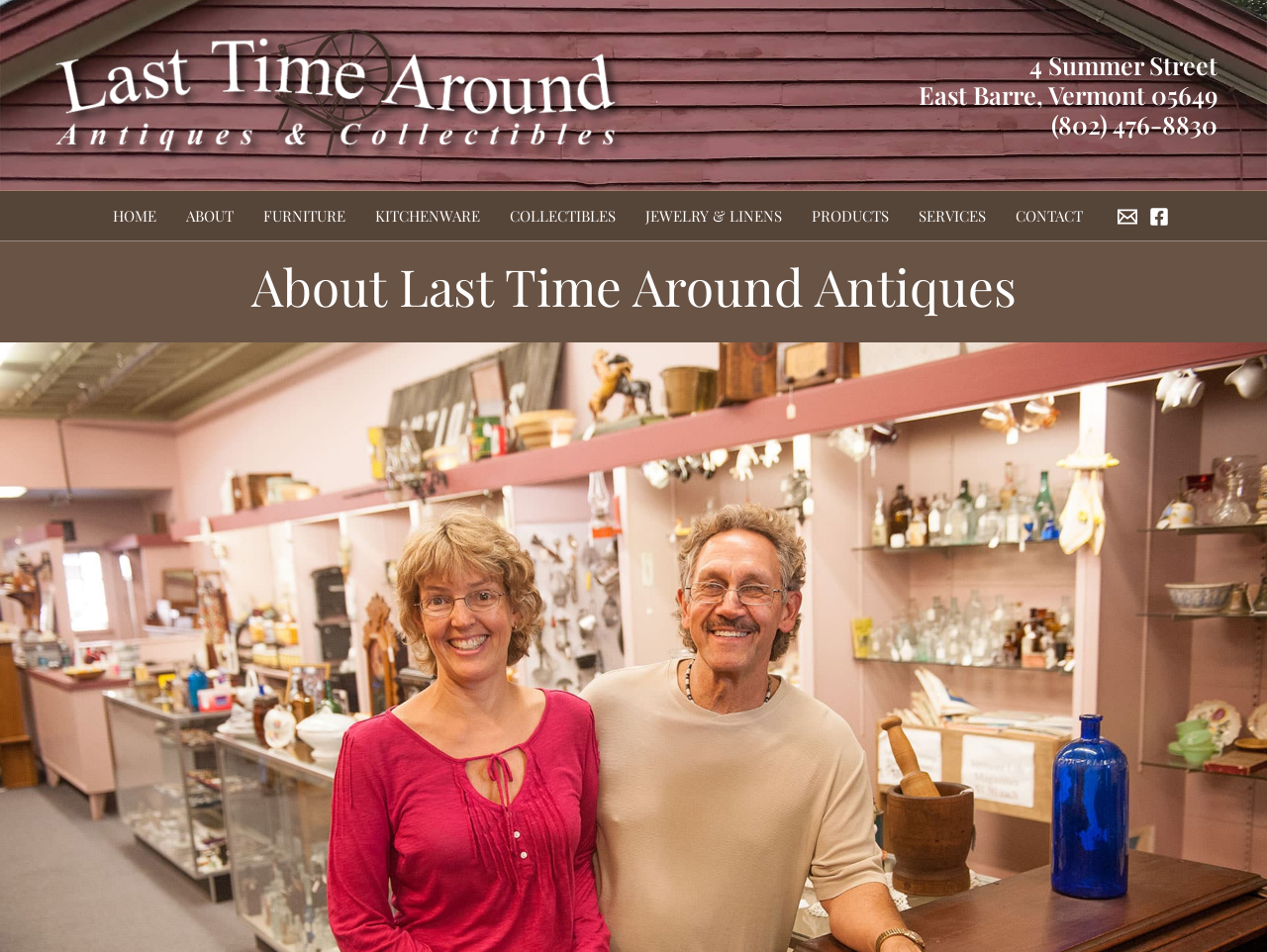Please specify the bounding box coordinates of the element that should be clicked to execute the given instruction: 'Click on the link 'Sober living''. Ensure the coordinates are four float numbers between 0 and 1, expressed as [left, top, right, bottom].

None